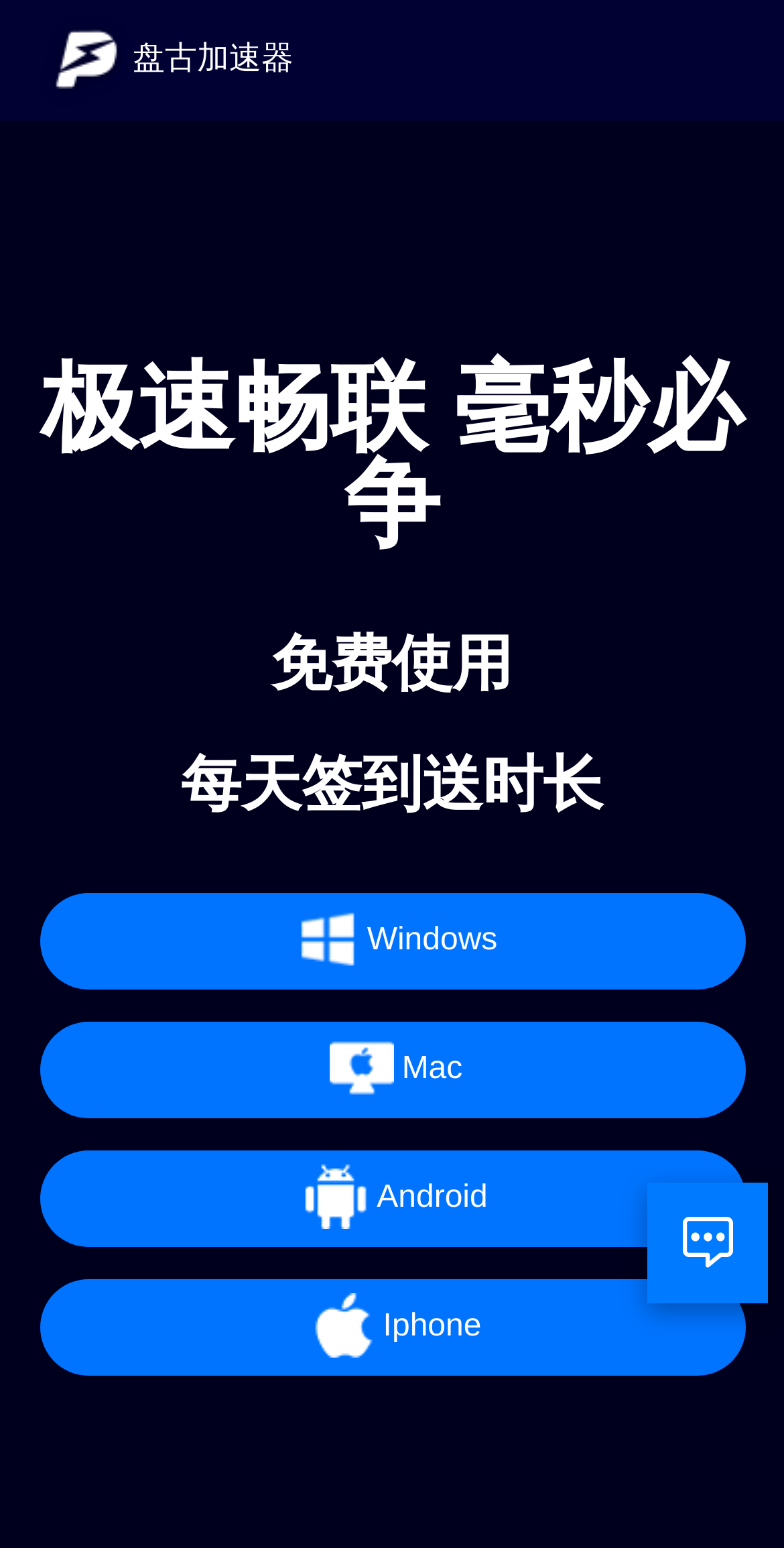Please analyze the image and provide a thorough answer to the question:
What is the position of the Windows link on the webpage?

Based on the bounding box coordinates of the Windows link, it is located at [0.05, 0.576, 0.95, 0.639], which indicates that it is positioned at the top-left section of the webpage.